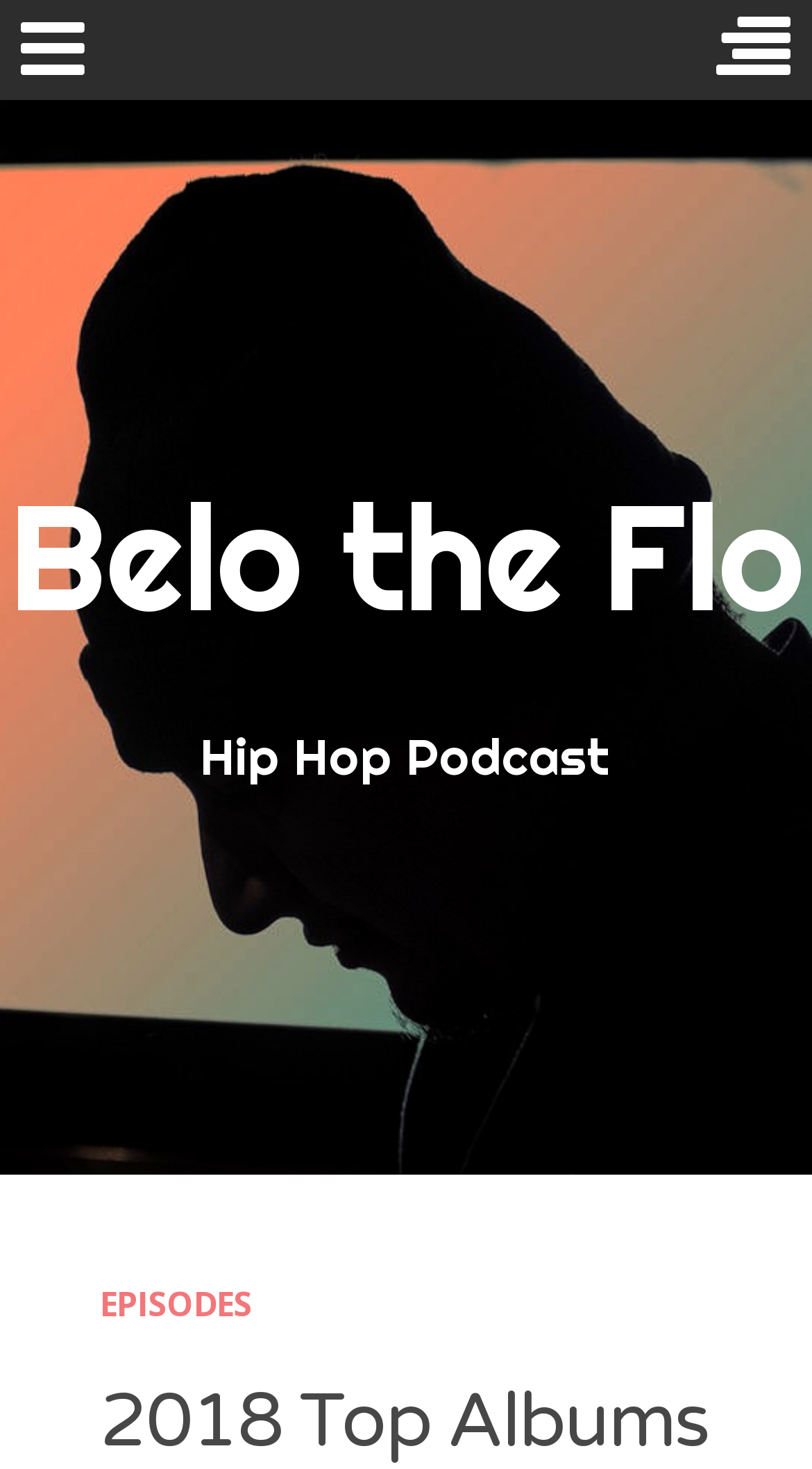Provide a brief response to the question using a single word or phrase: 
Is there a search function on the page?

Yes